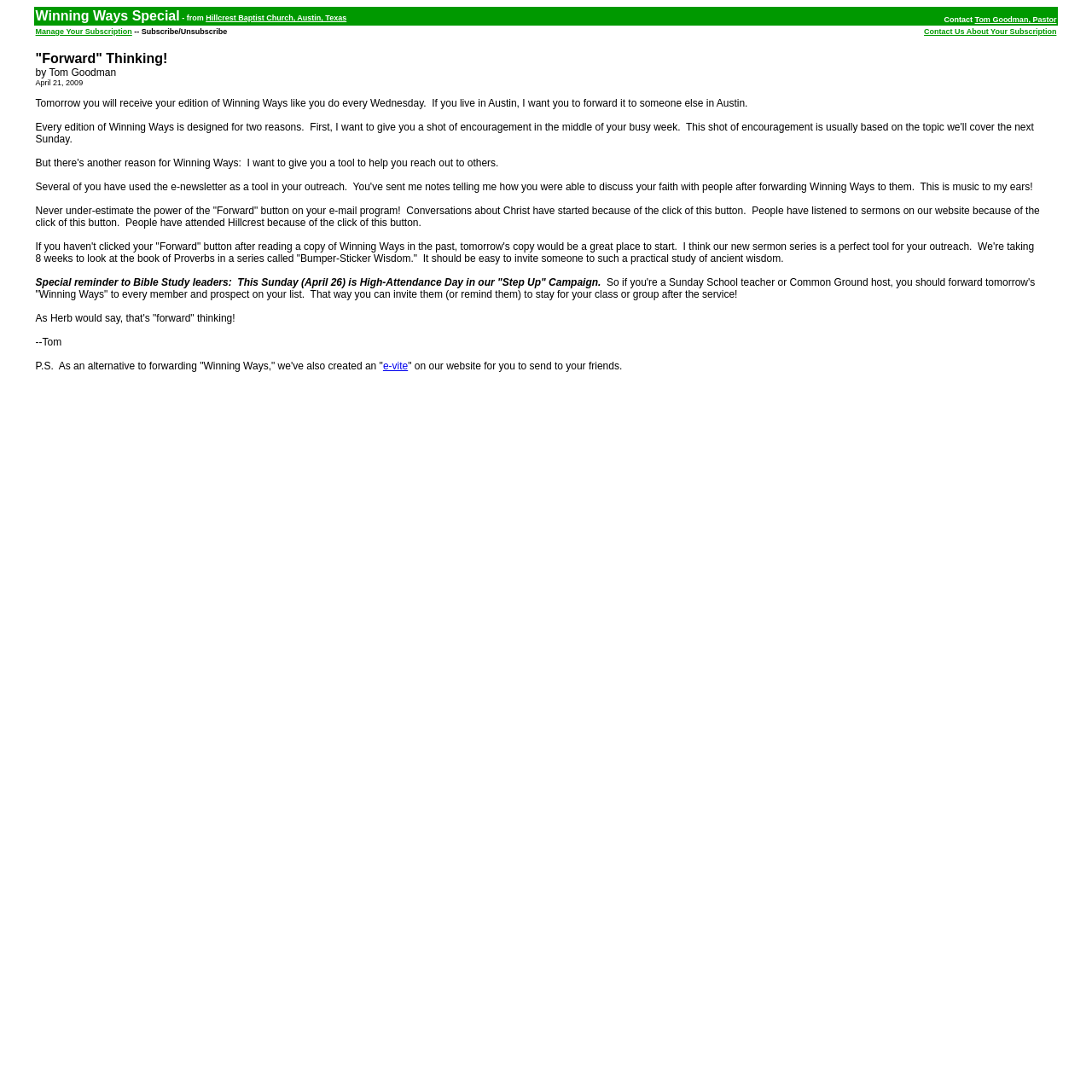Generate a comprehensive description of the webpage content.

The webpage is about Winning Ways, a newsletter from Hillcrest Baptist Church in Austin, Texas. At the top, there is a header section with two columns. On the left, there is a title "Winning Ways Special - from Hillcrest Baptist Church, Austin, Texas" with a link to the church's website. On the right, there is a contact information section with a link to Pastor Tom Goodman's email.

Below the header, there are three rows of content. The first row has two columns, with a link to manage subscriptions on the left and a link to contact the church about subscriptions on the right. The second row is empty. The third row takes up most of the page and contains a long article titled "Forward Thinking!" by Tom Goodman, dated April 21, 2009. The article encourages readers to forward the newsletter to others, especially those in Austin, and highlights the power of the "Forward" button in spreading the word about the church. It also mentions an upcoming sermon series called "Bumper-Sticker Wisdom" and reminds Bible Study leaders to invite their members to attend.

Throughout the article, there are several paragraphs of text, with some highlighted phrases and sentences. There are no images on the page. The overall layout is simple and easy to read, with clear headings and concise text.